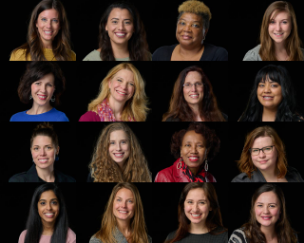Using the information shown in the image, answer the question with as much detail as possible: What is the purpose of this type of image?

The caption explains that this visual representation of team dynamics is ideal for use in a corporate setting or for promotional materials, as it humanizes a brand and fosters a sense of connection and relatability.